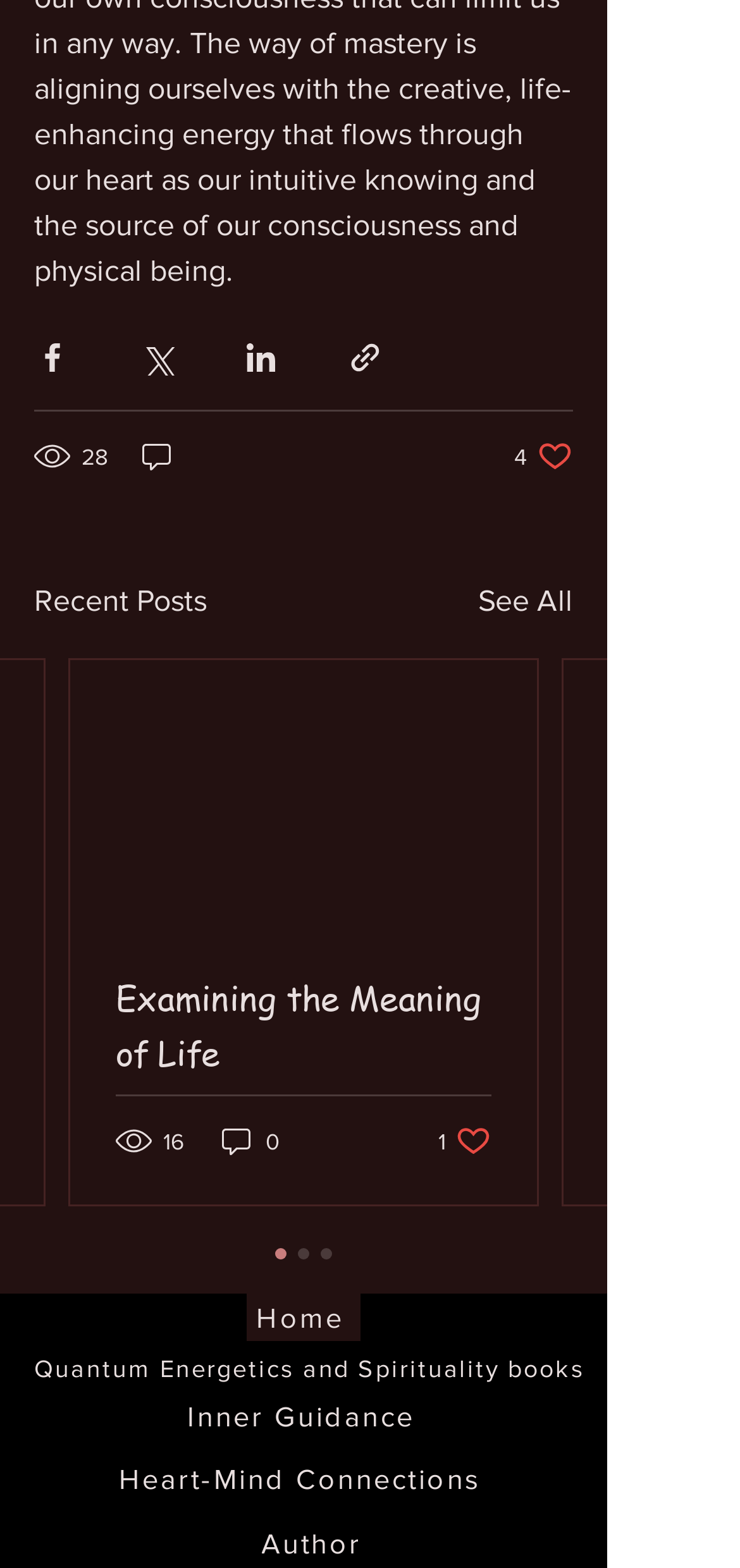Please identify the bounding box coordinates of the region to click in order to complete the task: "Read the article Examining the Meaning of Life". The coordinates must be four float numbers between 0 and 1, specified as [left, top, right, bottom].

[0.156, 0.618, 0.664, 0.688]